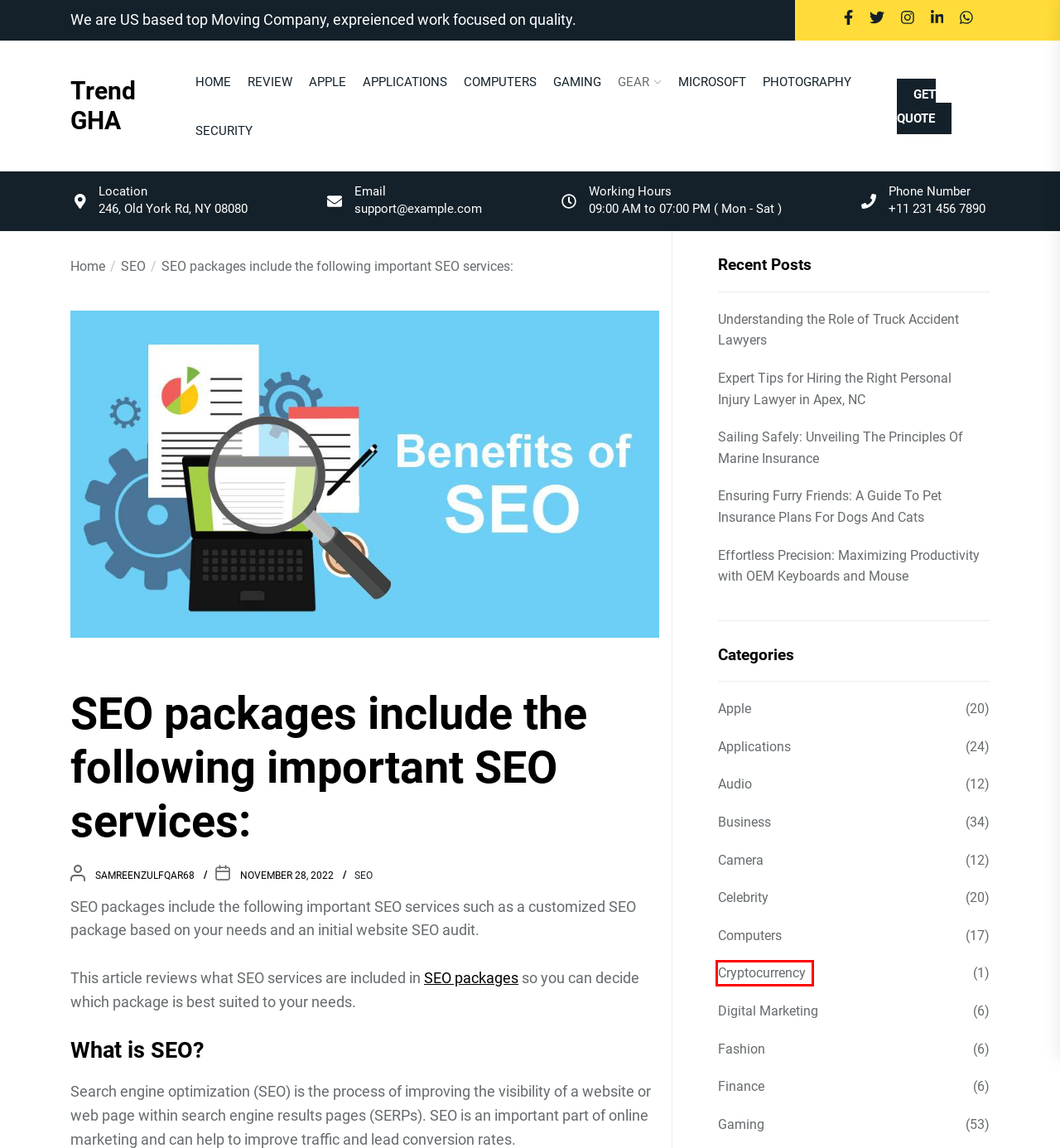Given a webpage screenshot with a red bounding box around a particular element, identify the best description of the new webpage that will appear after clicking on the element inside the red bounding box. Here are the candidates:
A. Fashion – Trend GHA
B. Apple – Trend GHA
C. samreenzulfqar68 – Trend GHA
D. Digital Marketing – Trend GHA
E. Review – Trend GHA
F. Effortless Precision: Maximizing Productivity with OEM Keyboards and Mouse – Trend GHA
G. Trend GHA – Latest Breaking News
H. Cryptocurrency – Trend GHA

H